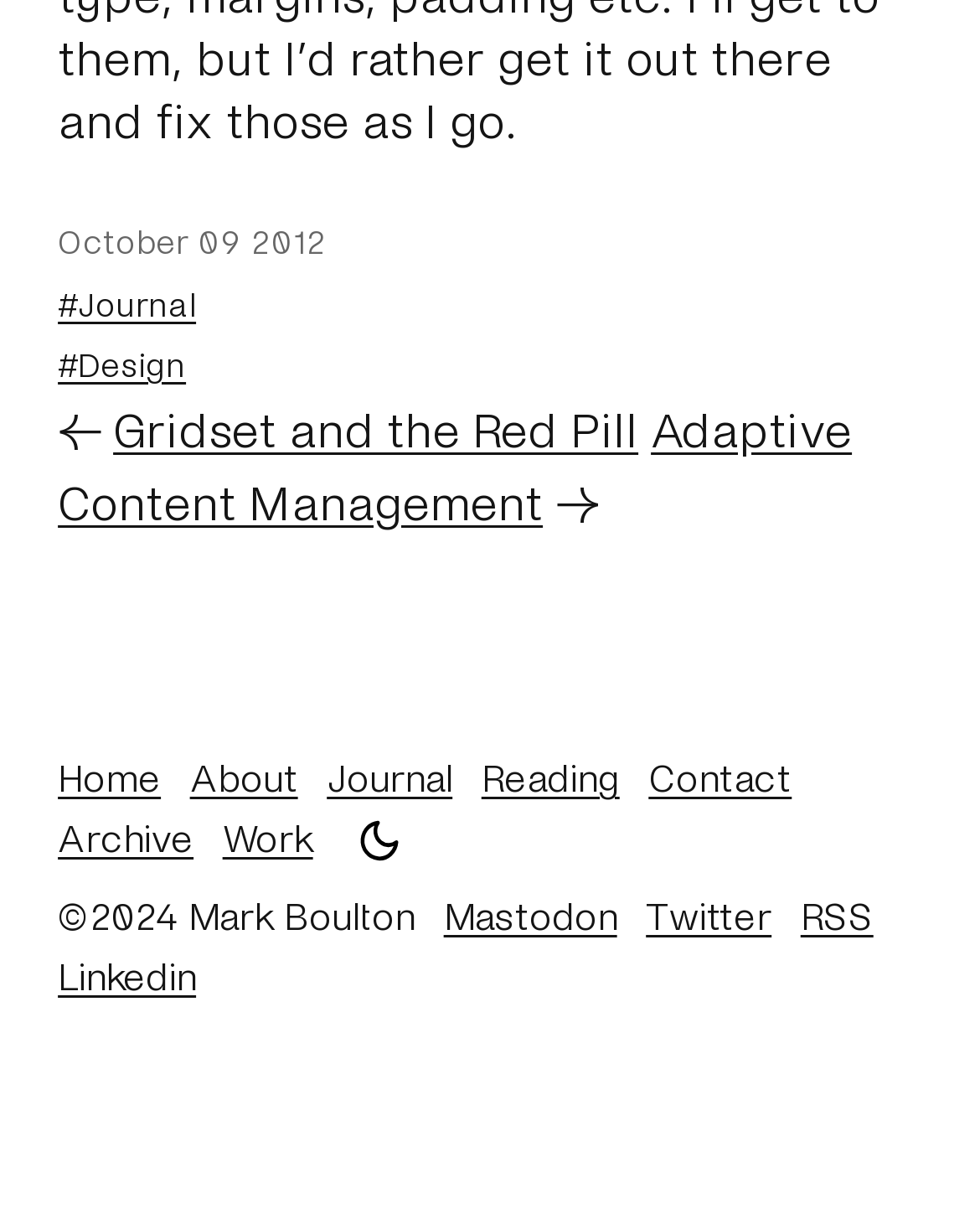Determine the bounding box coordinates of the UI element described below. Use the format (top-left x, top-left y, bottom-right x, bottom-right y) with floating point numbers between 0 and 1: Gridset and the Red Pill

[0.115, 0.325, 0.651, 0.372]